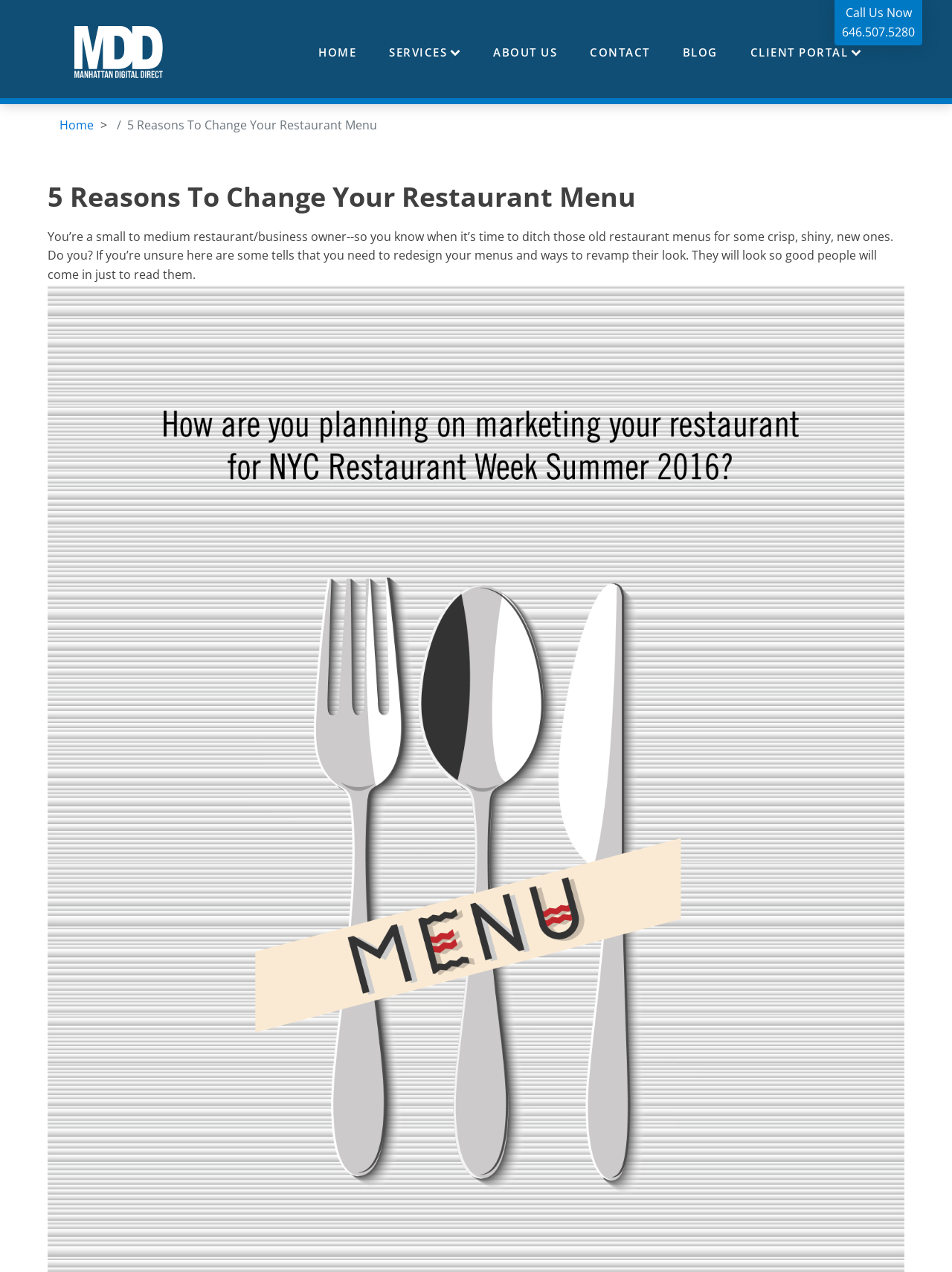What is the purpose of the webpage?
Please respond to the question with a detailed and thorough explanation.

The webpage appears to be discussing the importance of redesigning restaurant menus, with the main heading '5 Reasons To Change Your Restaurant Menu' and a paragraph of text explaining the need to revamp menu designs.